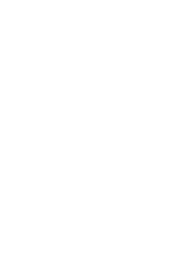Respond to the question below with a concise word or phrase:
What type of content is encouraged to be shared?

Spiritual or uplifting content